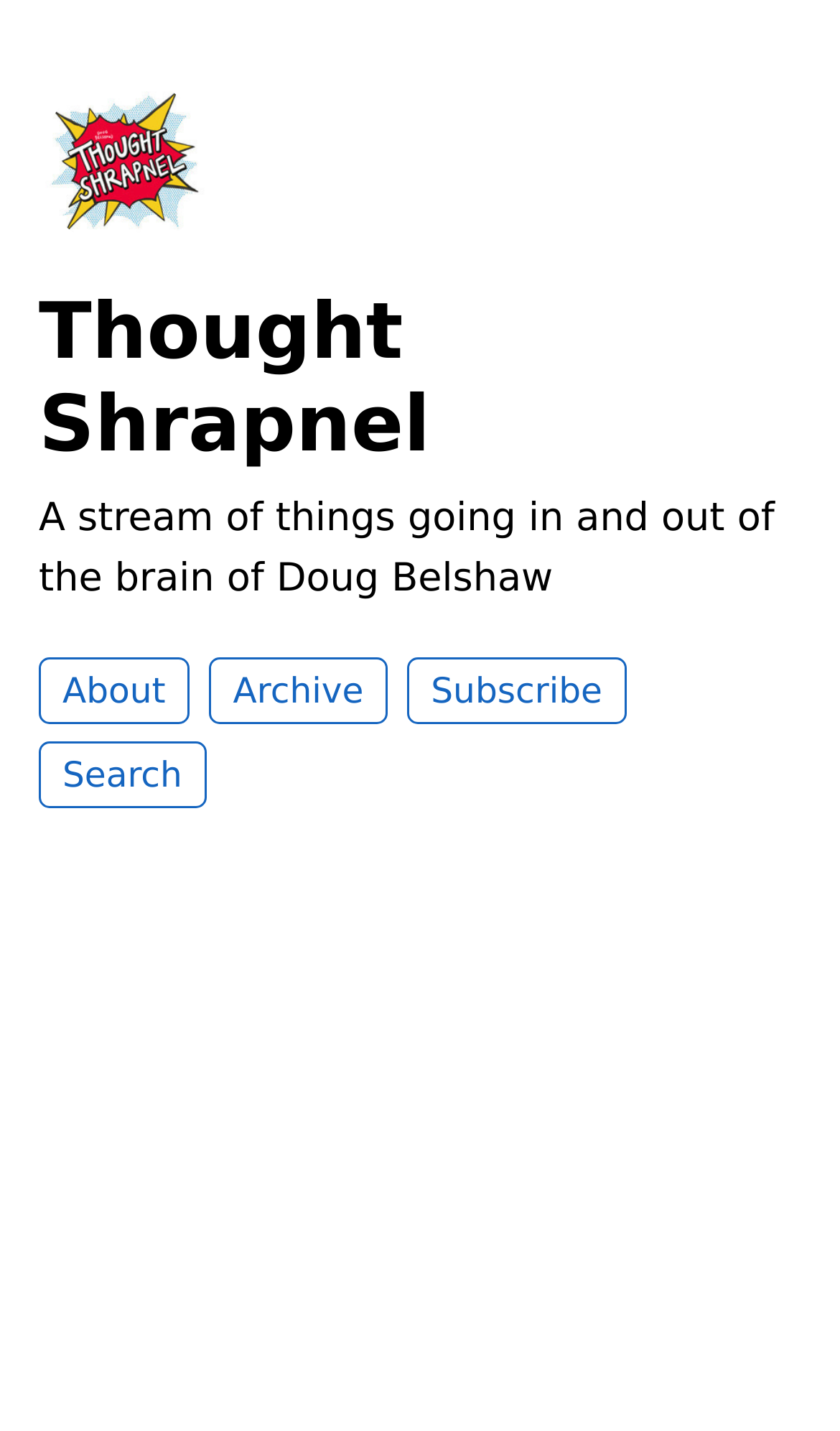Extract the bounding box coordinates for the HTML element that matches this description: "Thought Shrapnel". The coordinates should be four float numbers between 0 and 1, i.e., [left, top, right, bottom].

[0.046, 0.202, 0.512, 0.329]